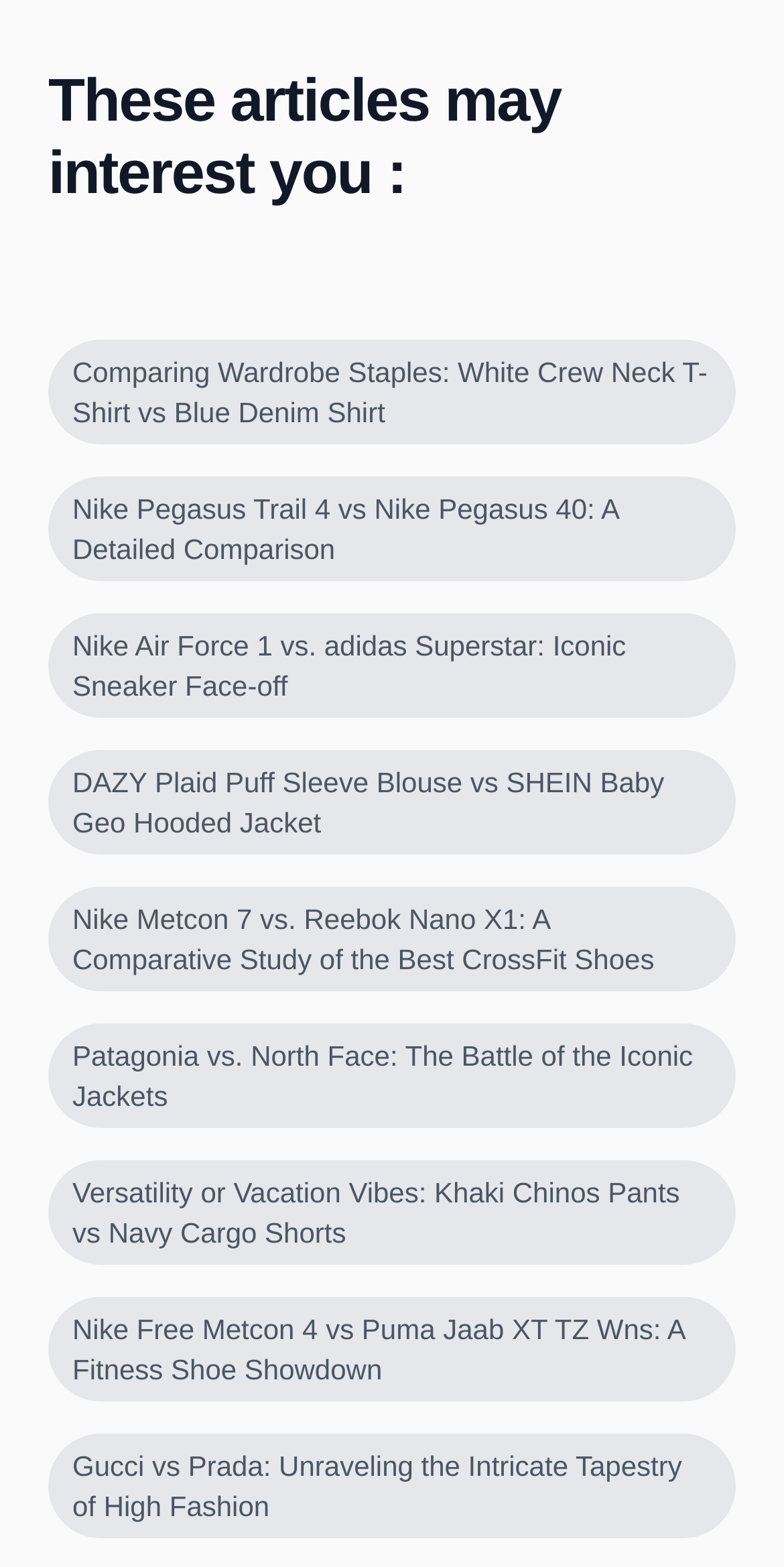Are the articles in a specific order?
Based on the screenshot, provide a one-word or short-phrase response.

No